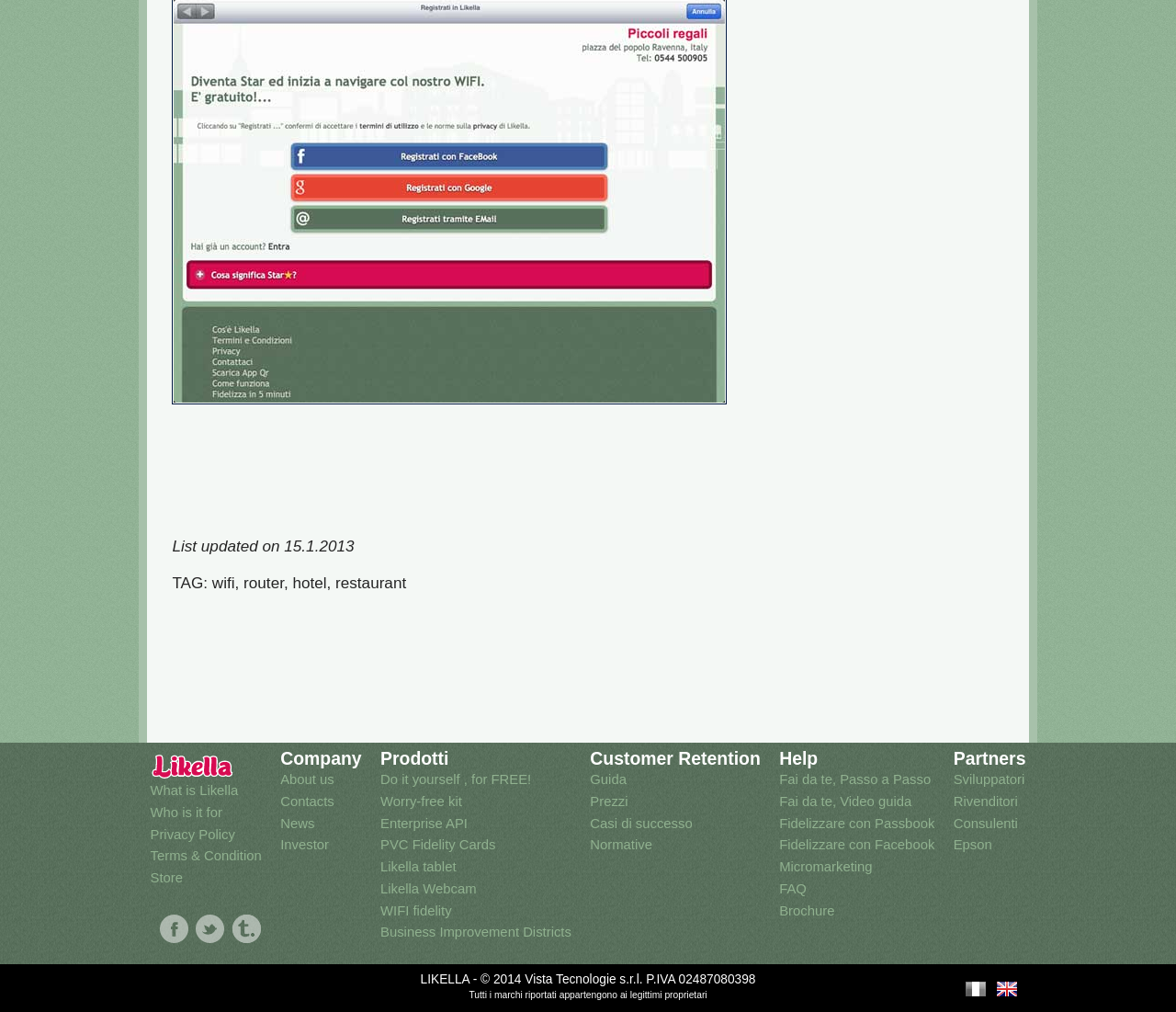Indicate the bounding box coordinates of the clickable region to achieve the following instruction: "View Do it yourself, for FREE!."

[0.323, 0.76, 0.486, 0.782]